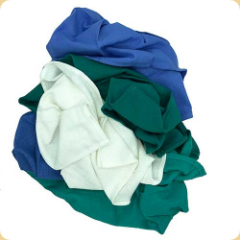Can you look at the image and give a comprehensive answer to the question:
Are the garments in the image formal or casual?

The arrangement of the garments in a crumpled manner and the vibrant colors suggest a casual feel, making them suitable for casual and semi-formal occasions rather than formal events.